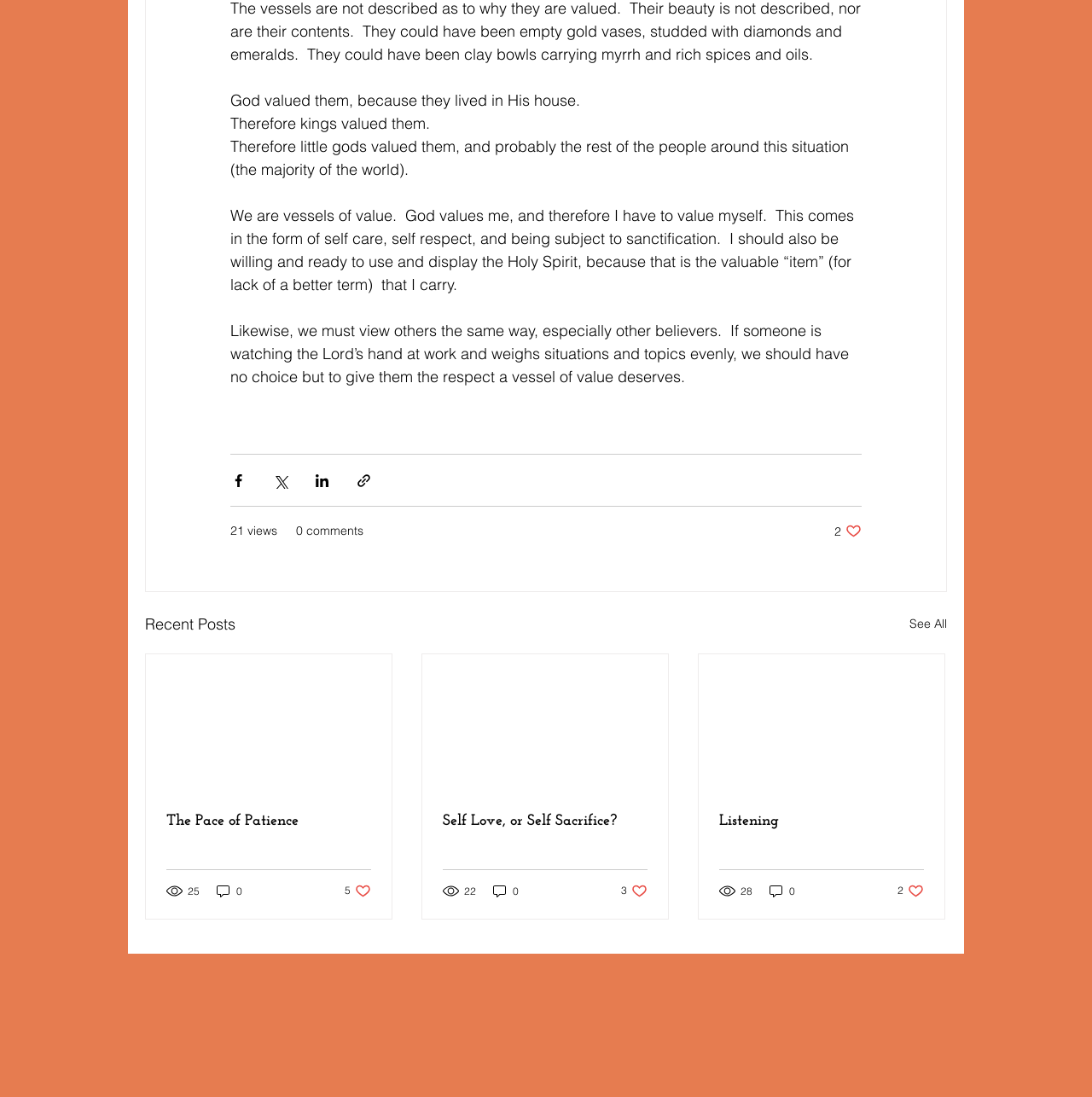What is the topic of the first article?
Analyze the image and provide a thorough answer to the question.

The first article is about the value of individuals, as stated in the text 'We are vessels of value. God values me, and therefore I have to value myself.'